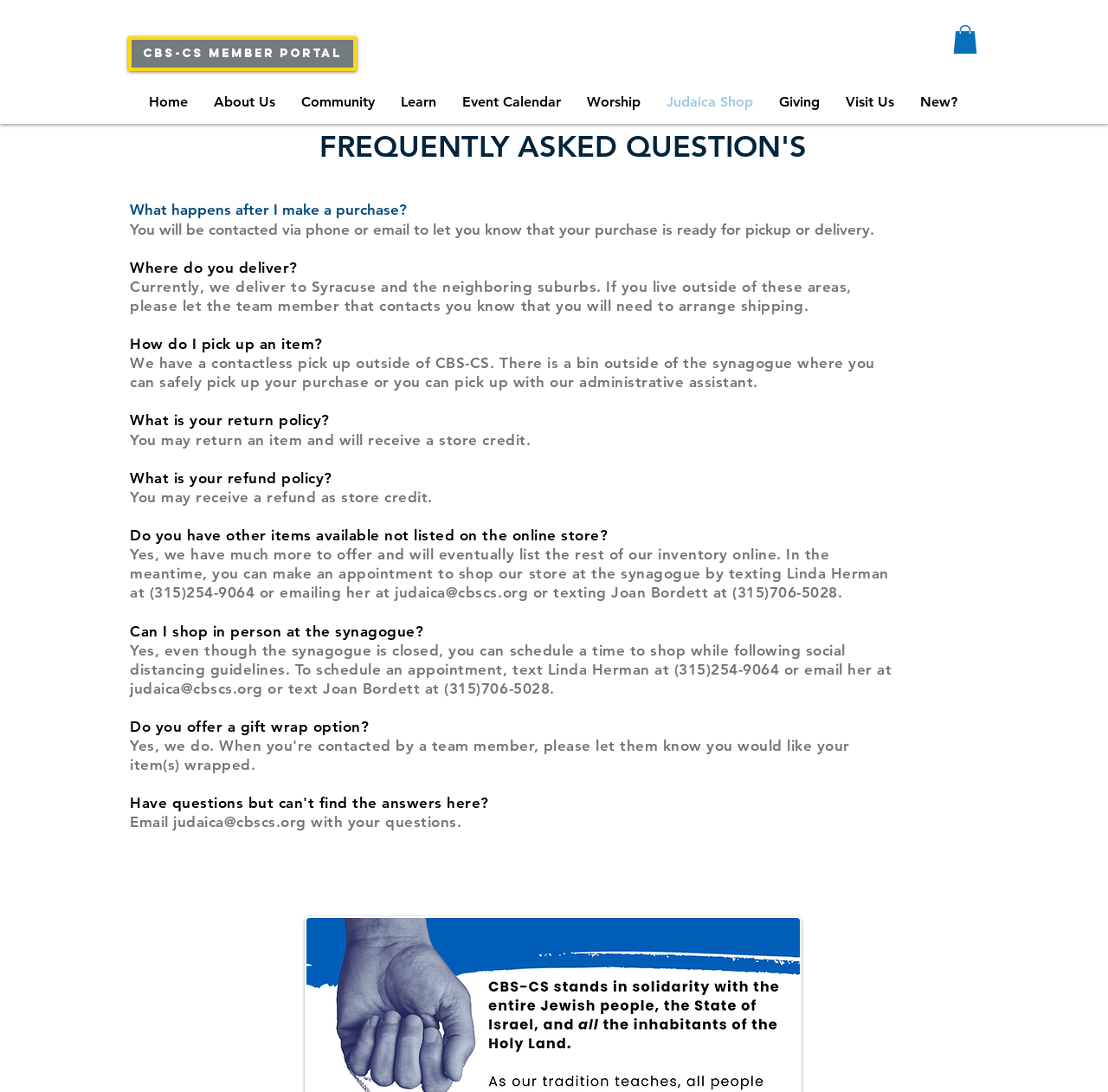Identify the bounding box coordinates of the clickable section necessary to follow the following instruction: "Click the CBS-CS Member Portal link". The coordinates should be presented as four float numbers from 0 to 1, i.e., [left, top, right, bottom].

[0.116, 0.033, 0.322, 0.065]